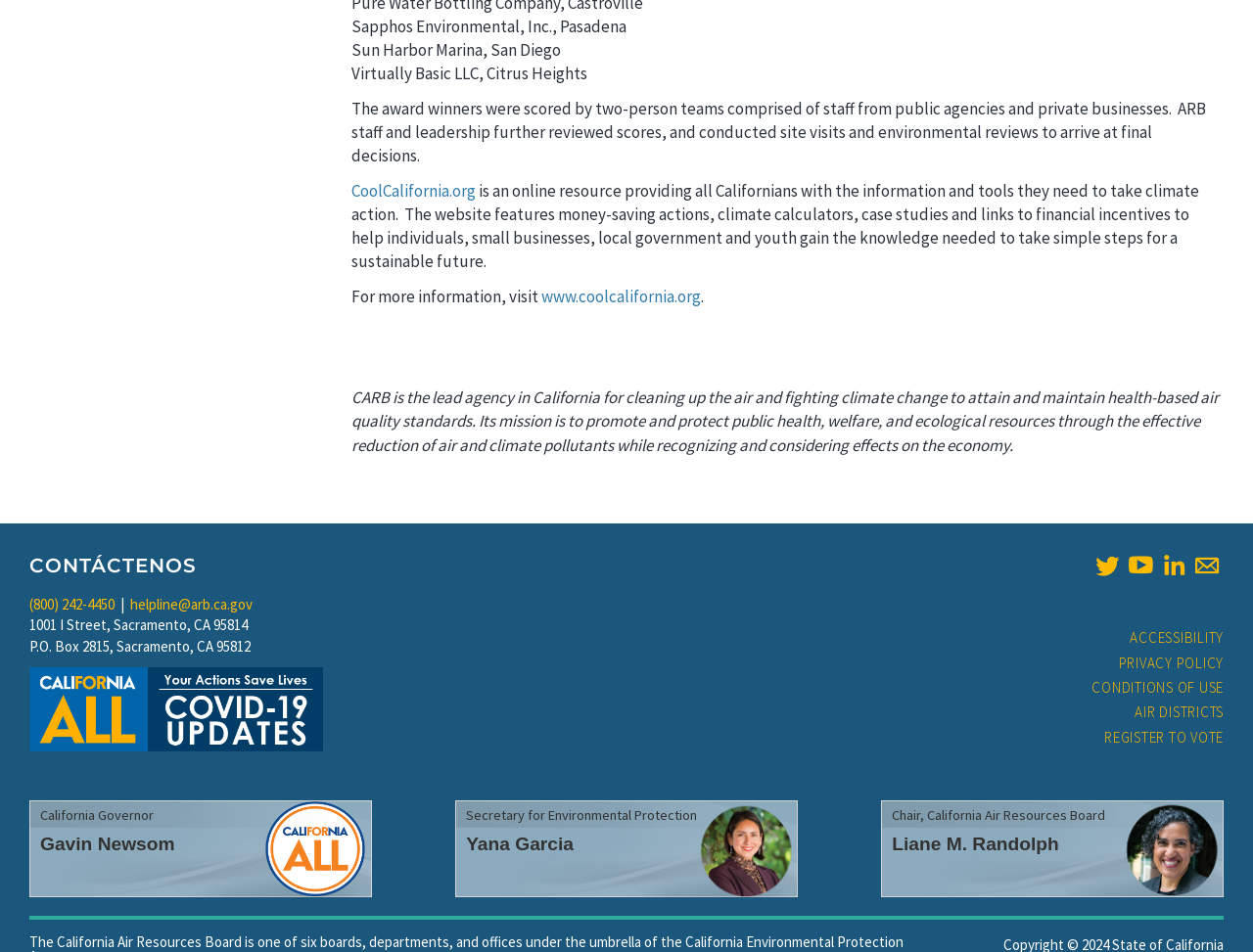What is the website for CoolCalifornia?
Look at the image and respond with a single word or a short phrase.

www.coolcalifornia.org